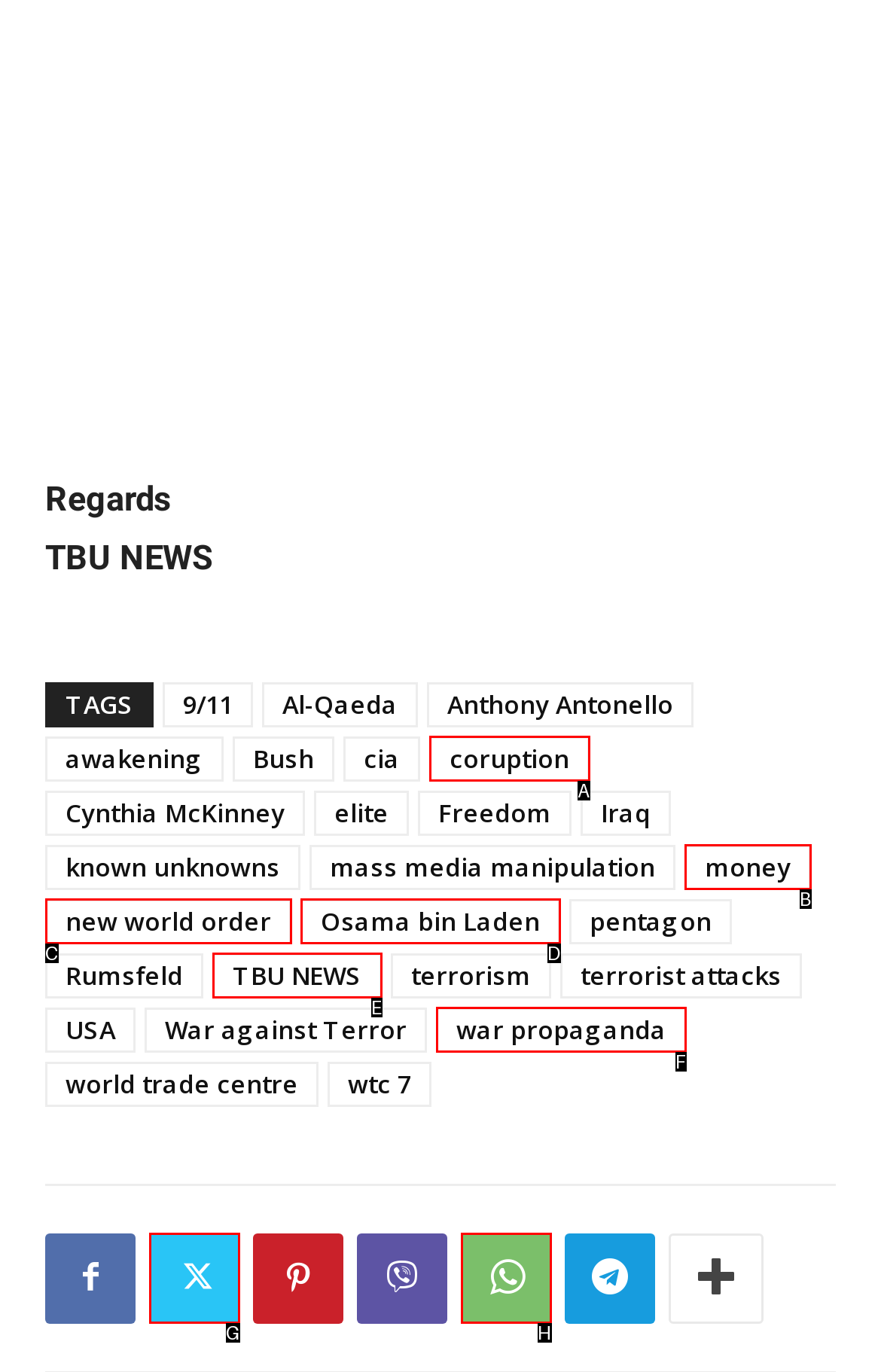Identify the HTML element to select in order to accomplish the following task: Click on the 'war propaganda' link
Reply with the letter of the chosen option from the given choices directly.

F